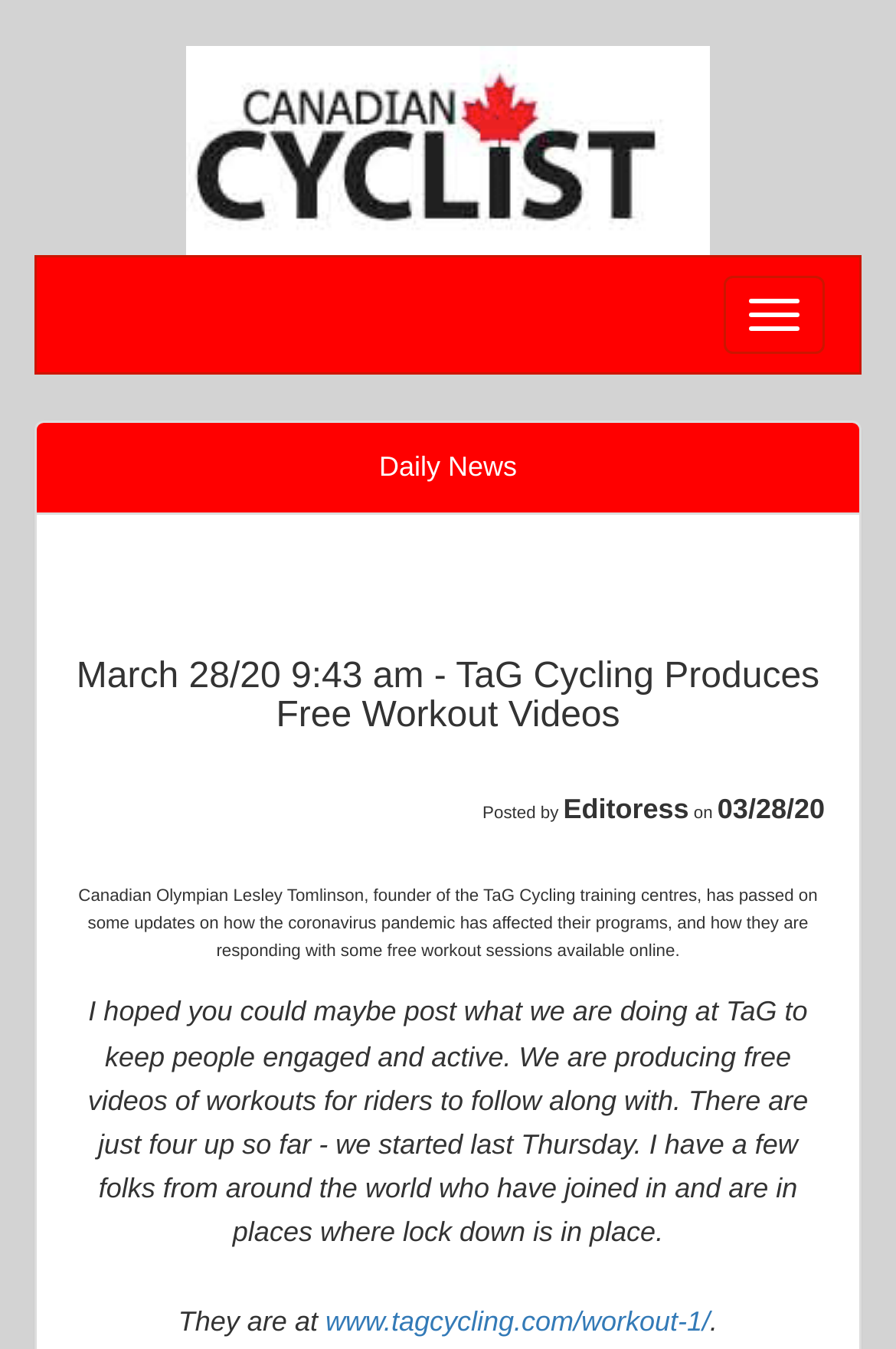Given the element description "Daily News", identify the bounding box of the corresponding UI element.

[0.423, 0.334, 0.577, 0.358]